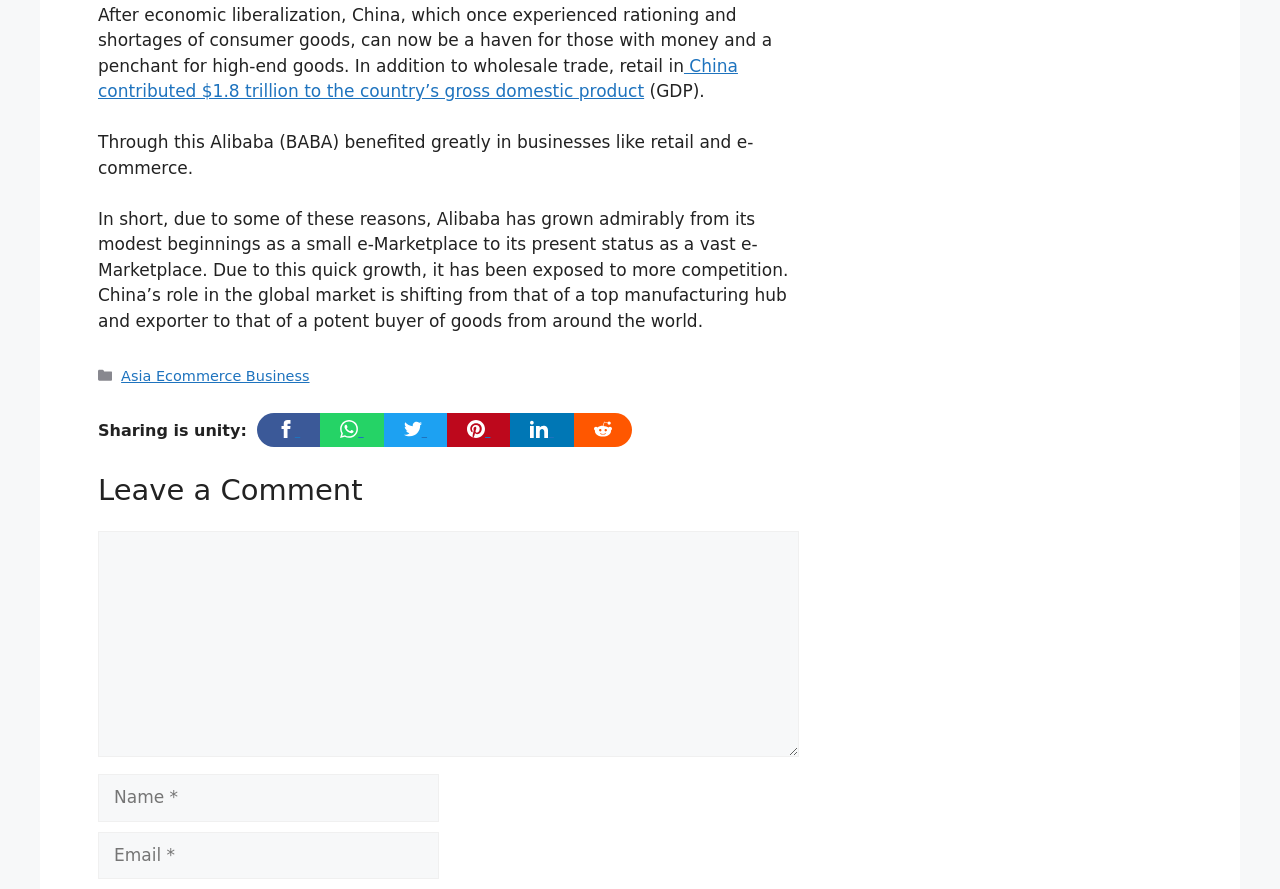Locate the bounding box coordinates of the UI element described by: "Privacy Policy". Provide the coordinates as four float numbers between 0 and 1, formatted as [left, top, right, bottom].

None